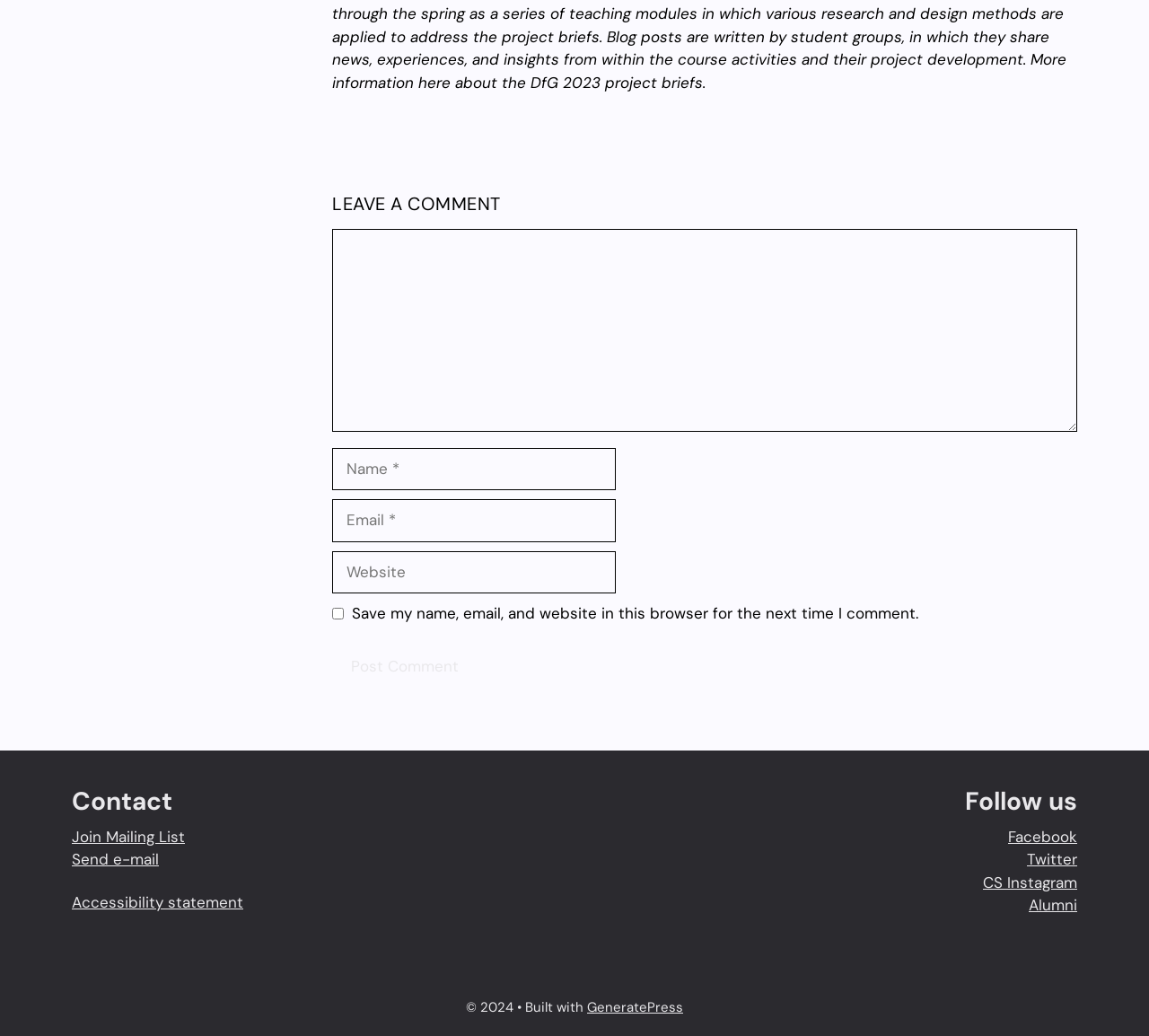Locate the bounding box coordinates of the clickable area to execute the instruction: "Join the mailing list". Provide the coordinates as four float numbers between 0 and 1, represented as [left, top, right, bottom].

[0.062, 0.798, 0.161, 0.817]